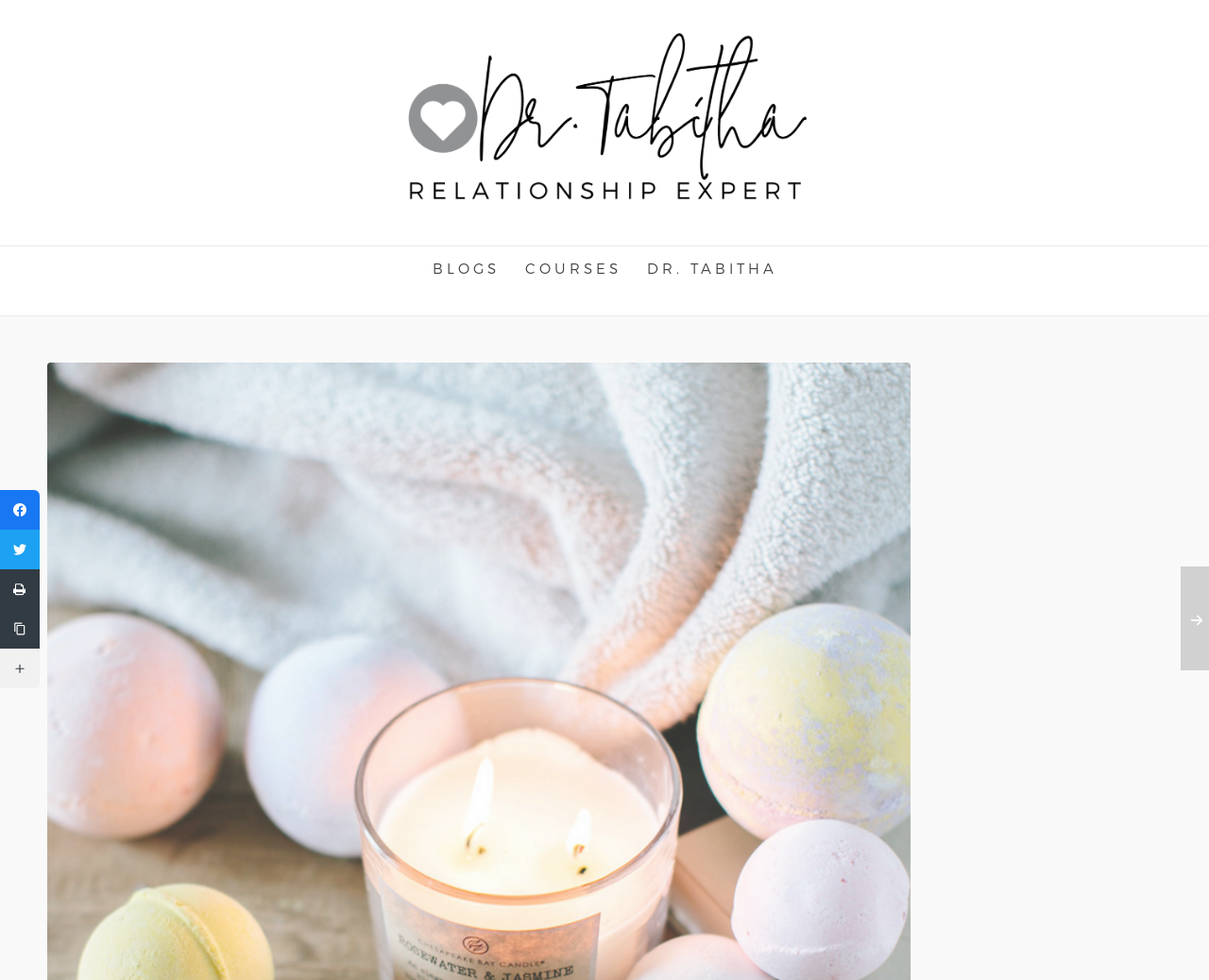Respond concisely with one word or phrase to the following query:
What is the purpose of the 'COURSES' link on this webpage?

To access courses